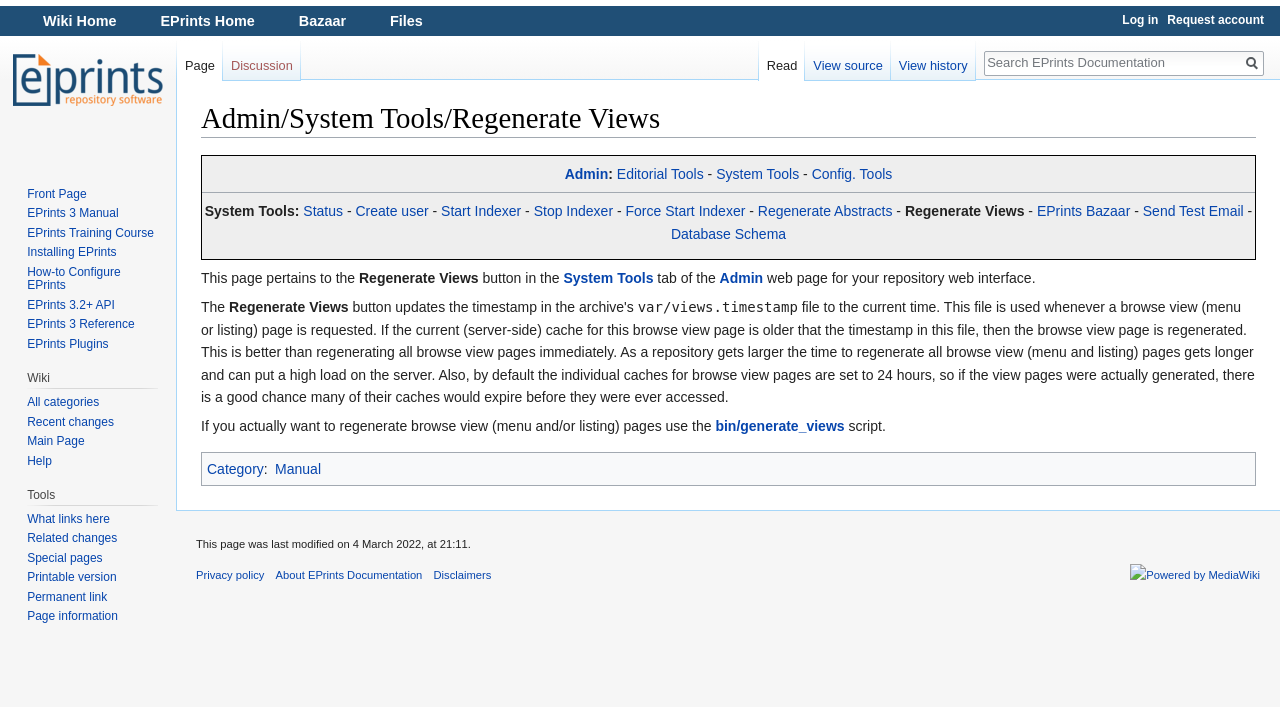Please locate the bounding box coordinates for the element that should be clicked to achieve the following instruction: "Check the 'System Tools' tab". Ensure the coordinates are given as four float numbers between 0 and 1, i.e., [left, top, right, bottom].

[0.56, 0.235, 0.624, 0.257]